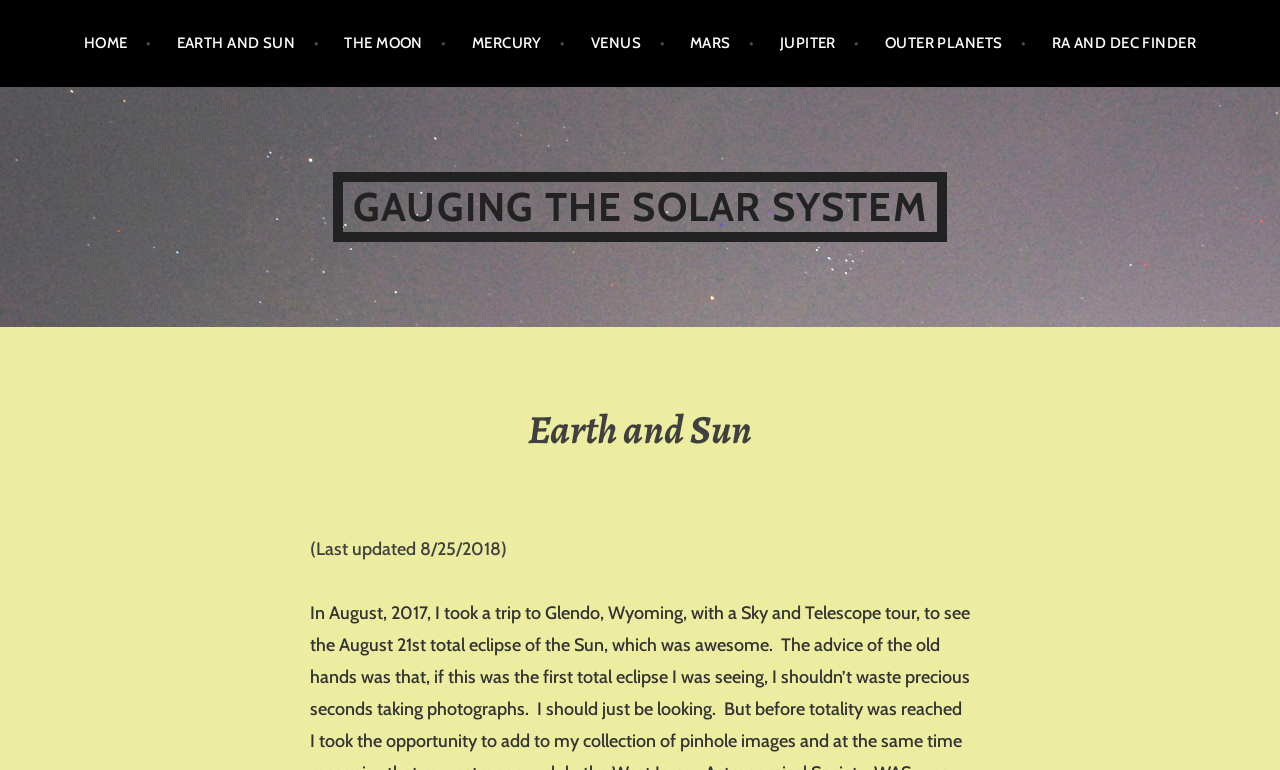Show the bounding box coordinates for the HTML element described as: "Earth and Sun".

[0.138, 0.019, 0.249, 0.093]